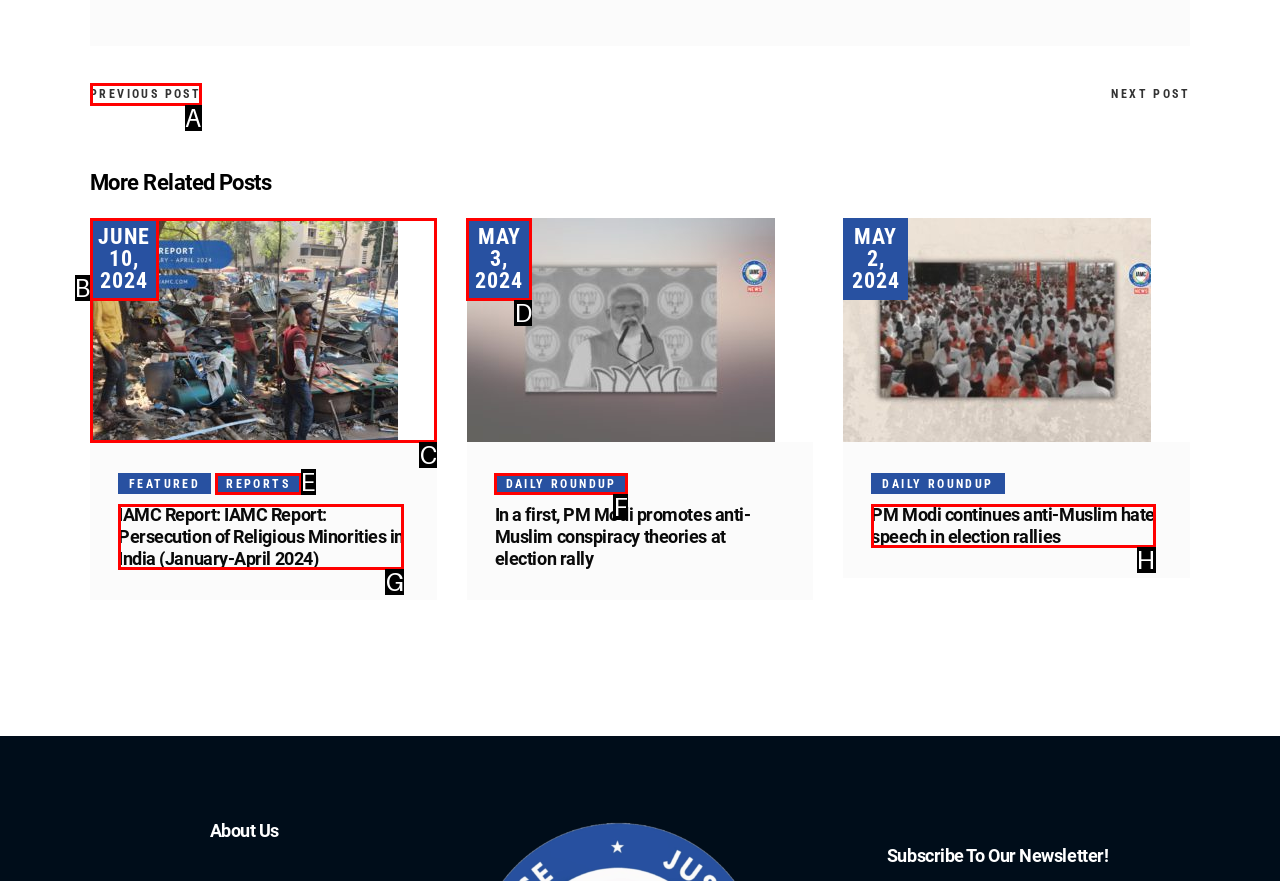Looking at the description: May 3, 2024, identify which option is the best match and respond directly with the letter of that option.

D